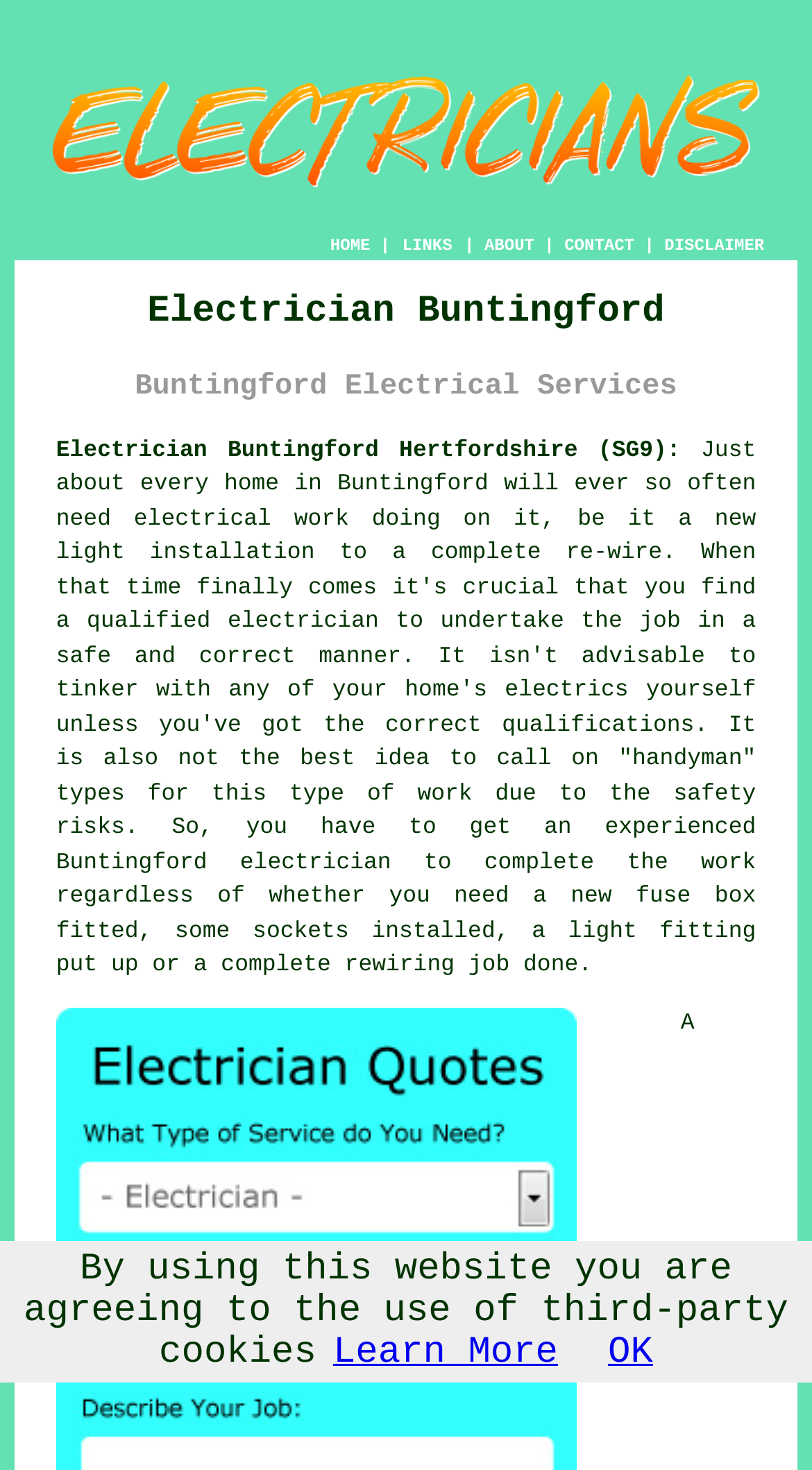Specify the bounding box coordinates of the element's area that should be clicked to execute the given instruction: "Click the LINKS button". The coordinates should be four float numbers between 0 and 1, i.e., [left, top, right, bottom].

[0.493, 0.16, 0.56, 0.176]